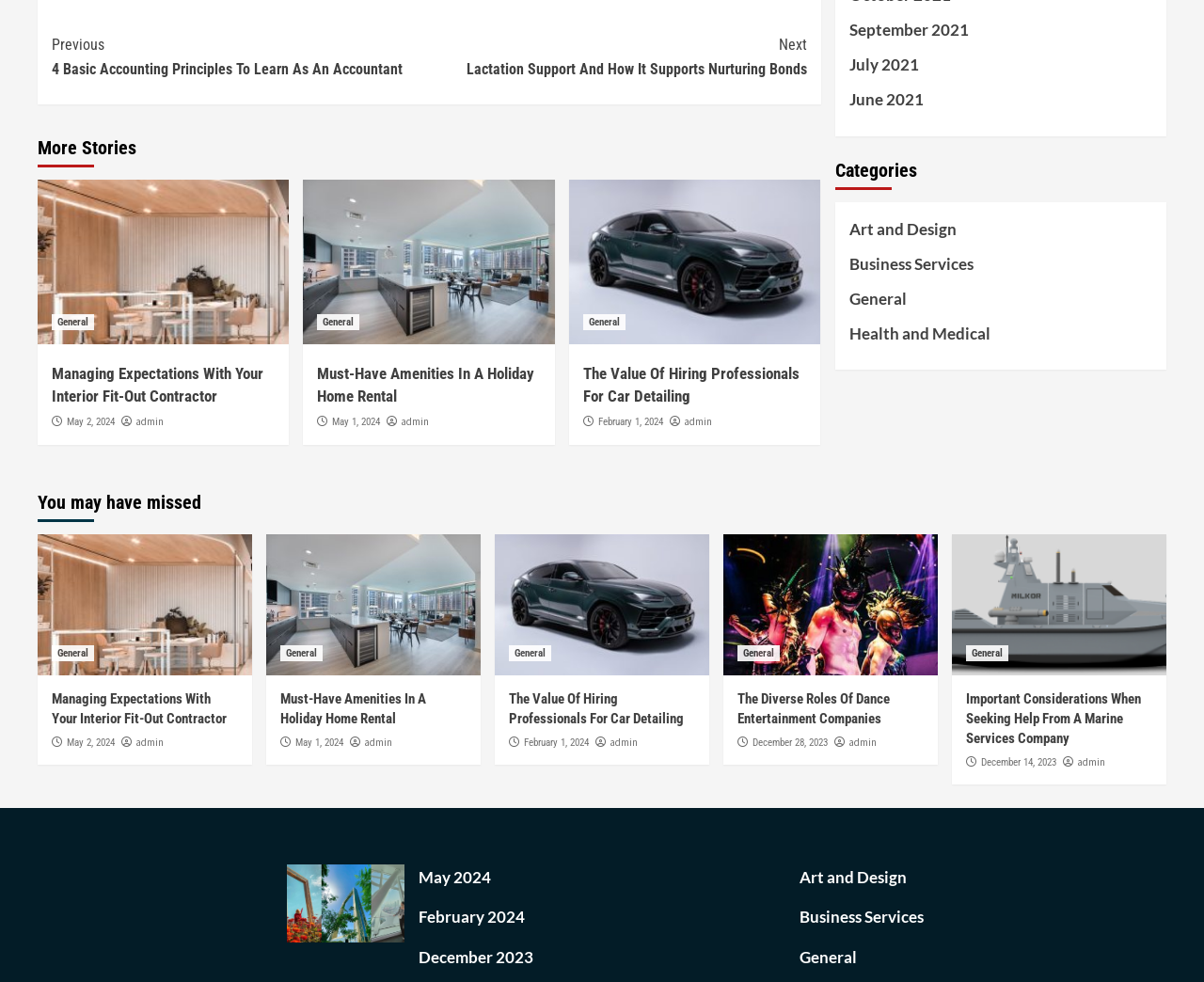Could you indicate the bounding box coordinates of the region to click in order to complete this instruction: "Go to 'September 2021'".

[0.705, 0.017, 0.957, 0.053]